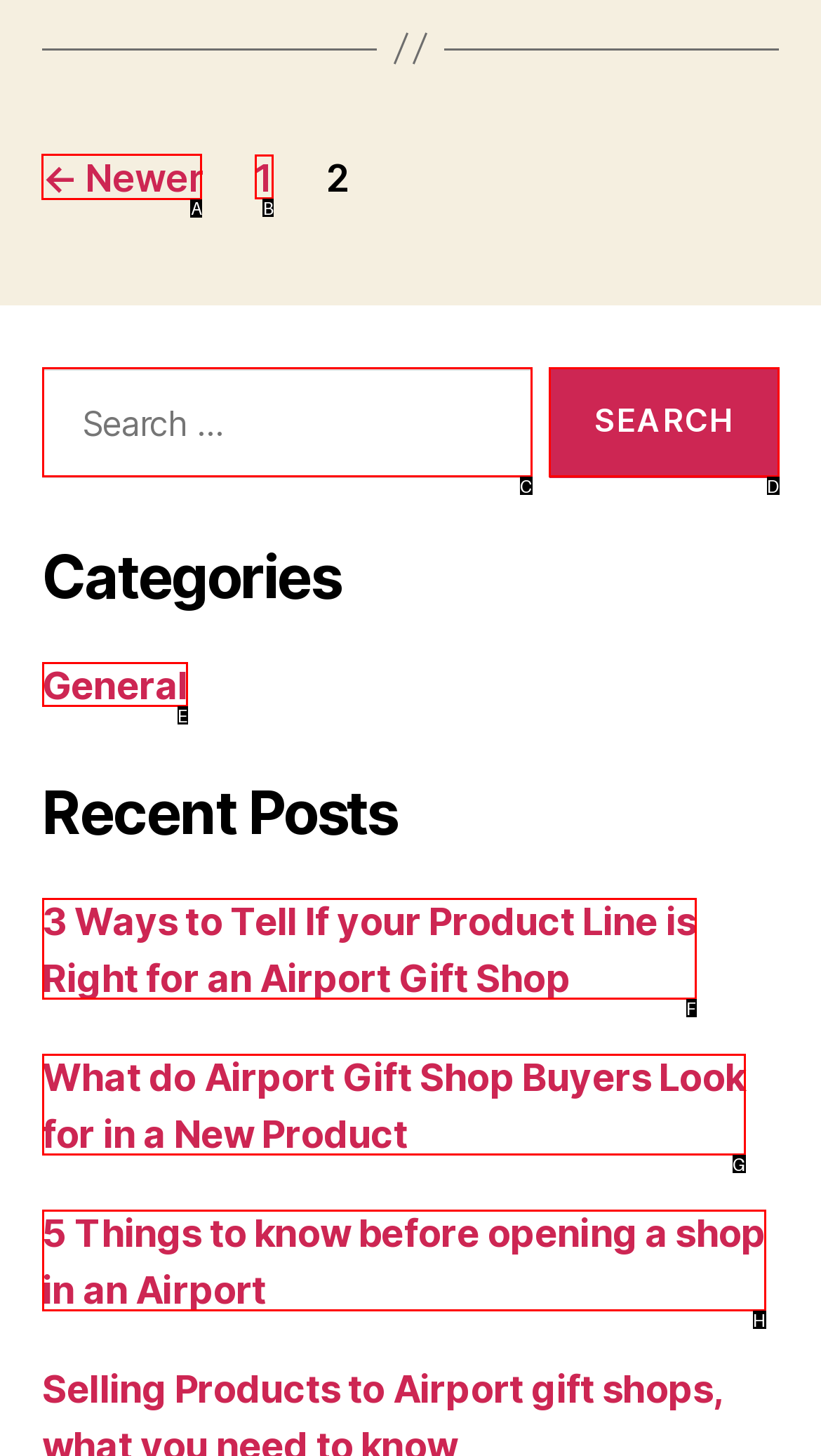Determine the appropriate lettered choice for the task: Click on the 'Newer' link. Reply with the correct letter.

A